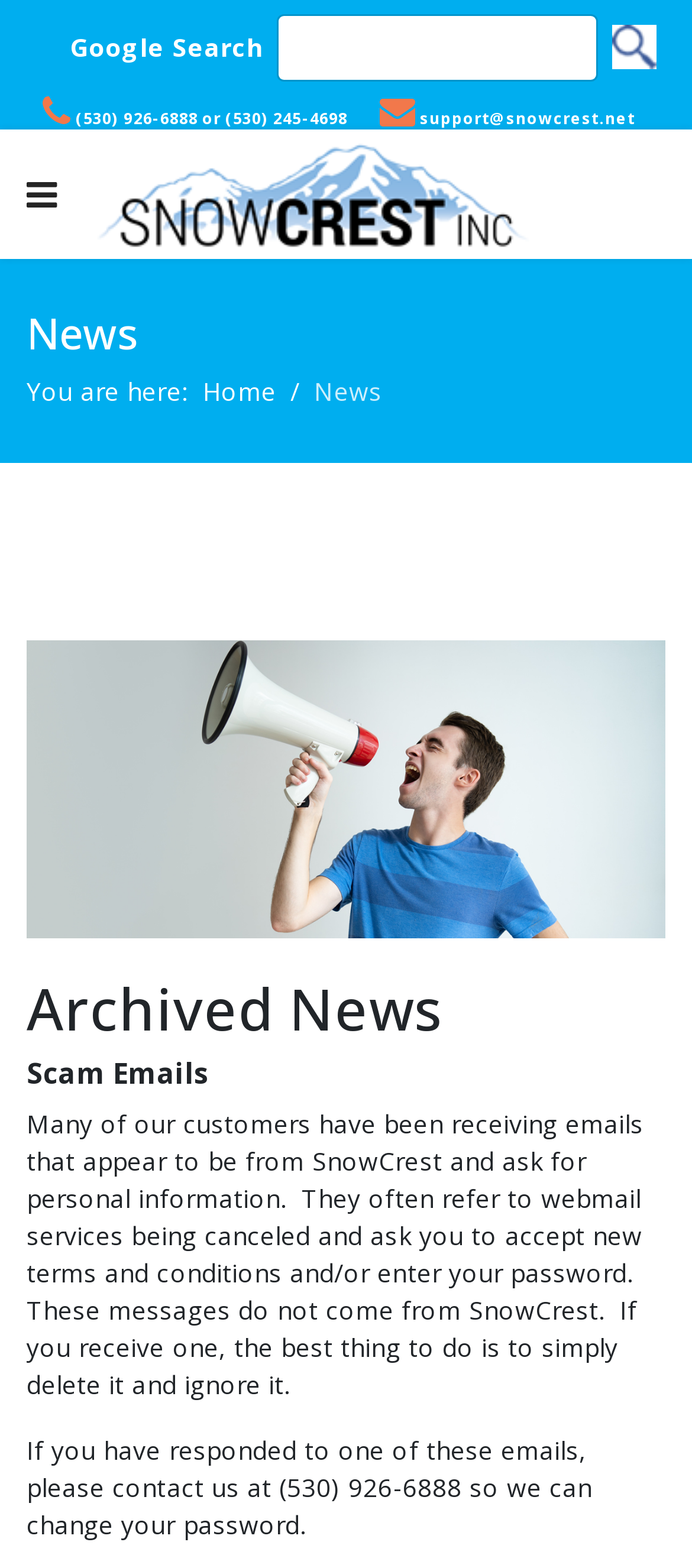Please give a short response to the question using one word or a phrase:
What should you do if you receive a scam email?

Delete it and ignore it